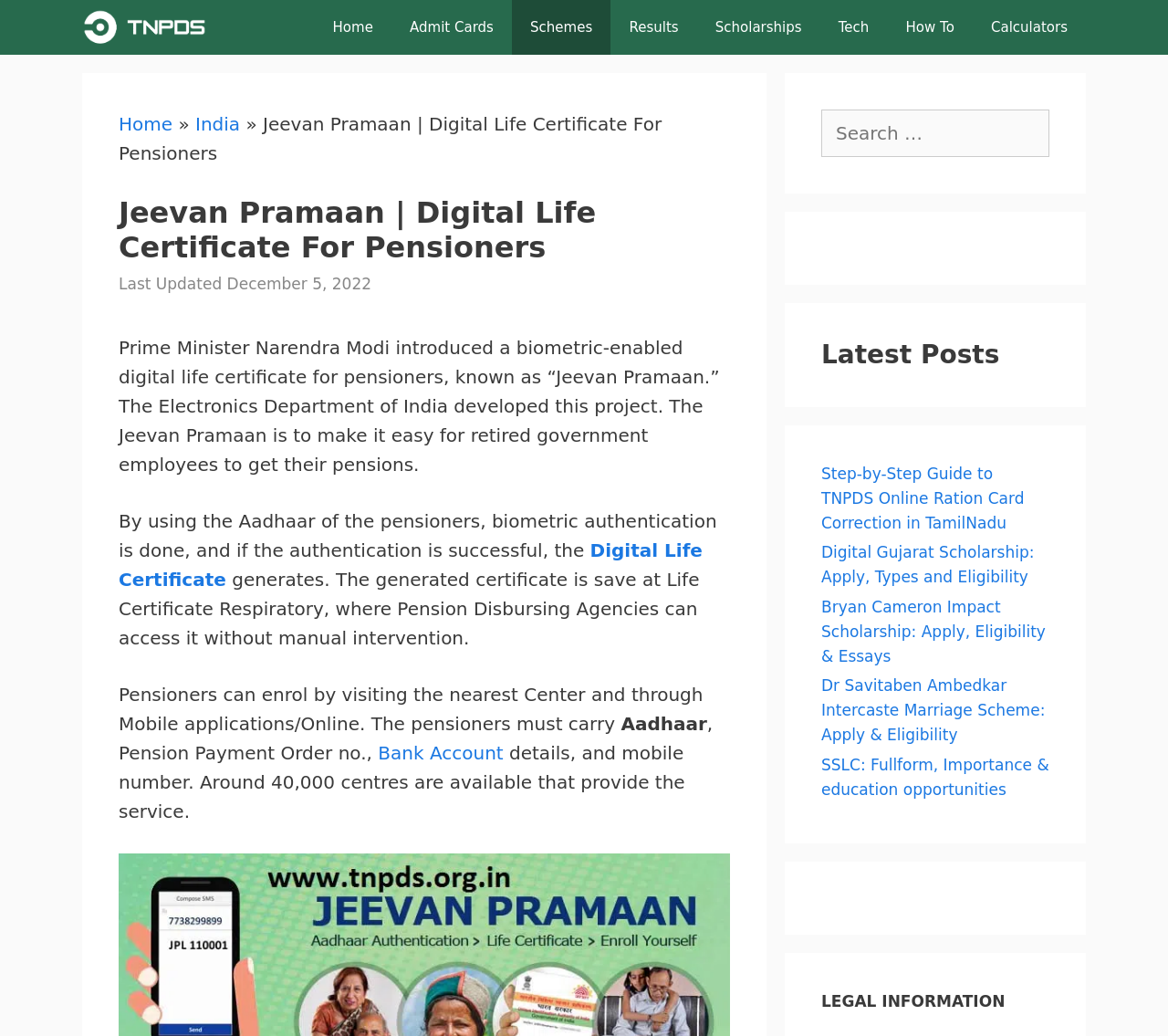Determine the bounding box coordinates for the region that must be clicked to execute the following instruction: "click the link to download the PDF flyer".

None